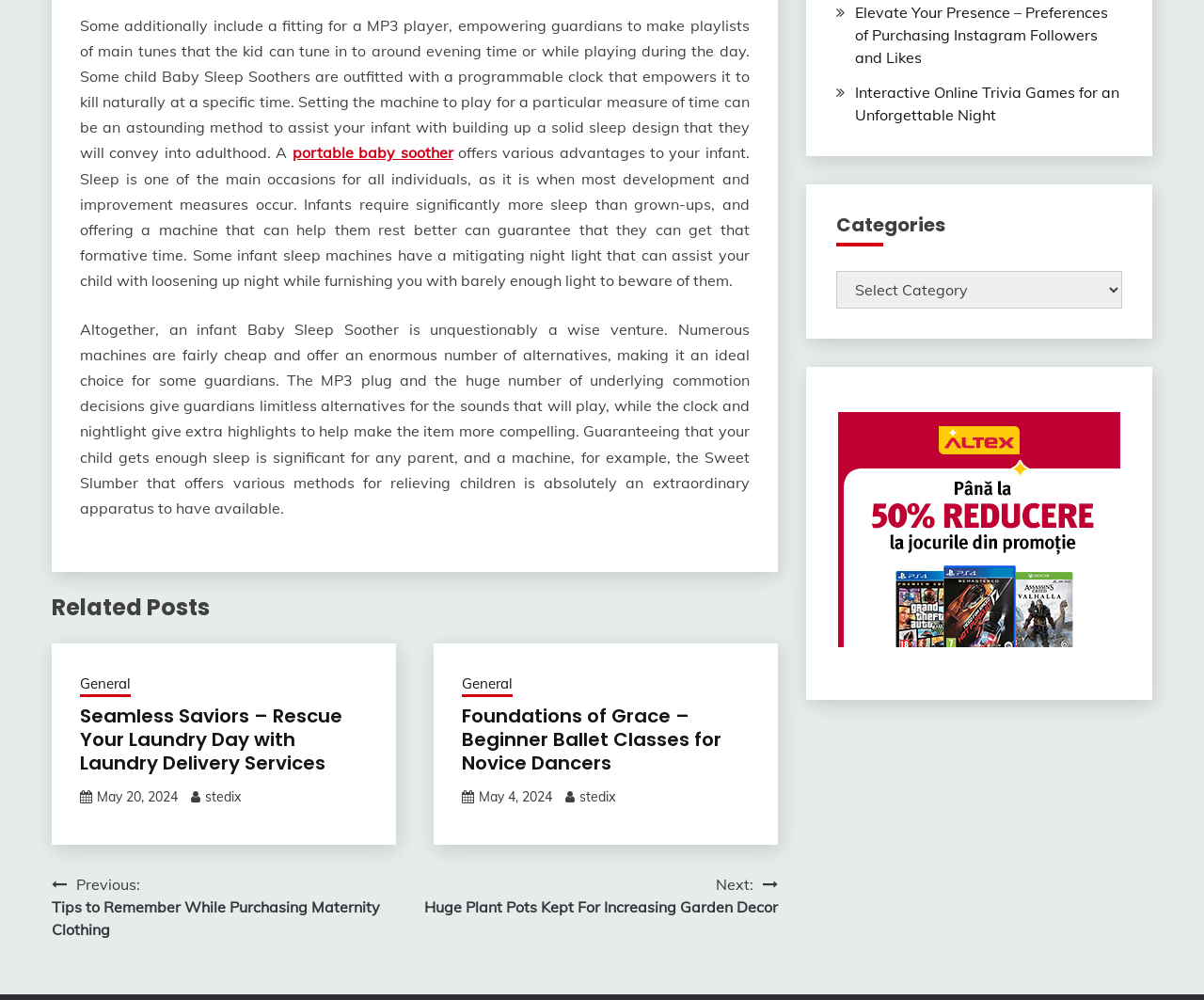Based on the element description: "May 4, 2024May 9, 2024", identify the bounding box coordinates for this UI element. The coordinates must be four float numbers between 0 and 1, listed as [left, top, right, bottom].

[0.398, 0.789, 0.458, 0.806]